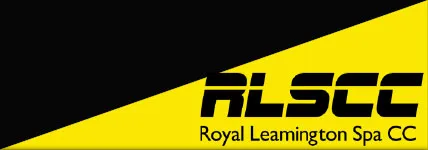Provide a brief response to the question below using one word or phrase:
What font style is used for the initials 'RLSCC'?

Modern, dynamic